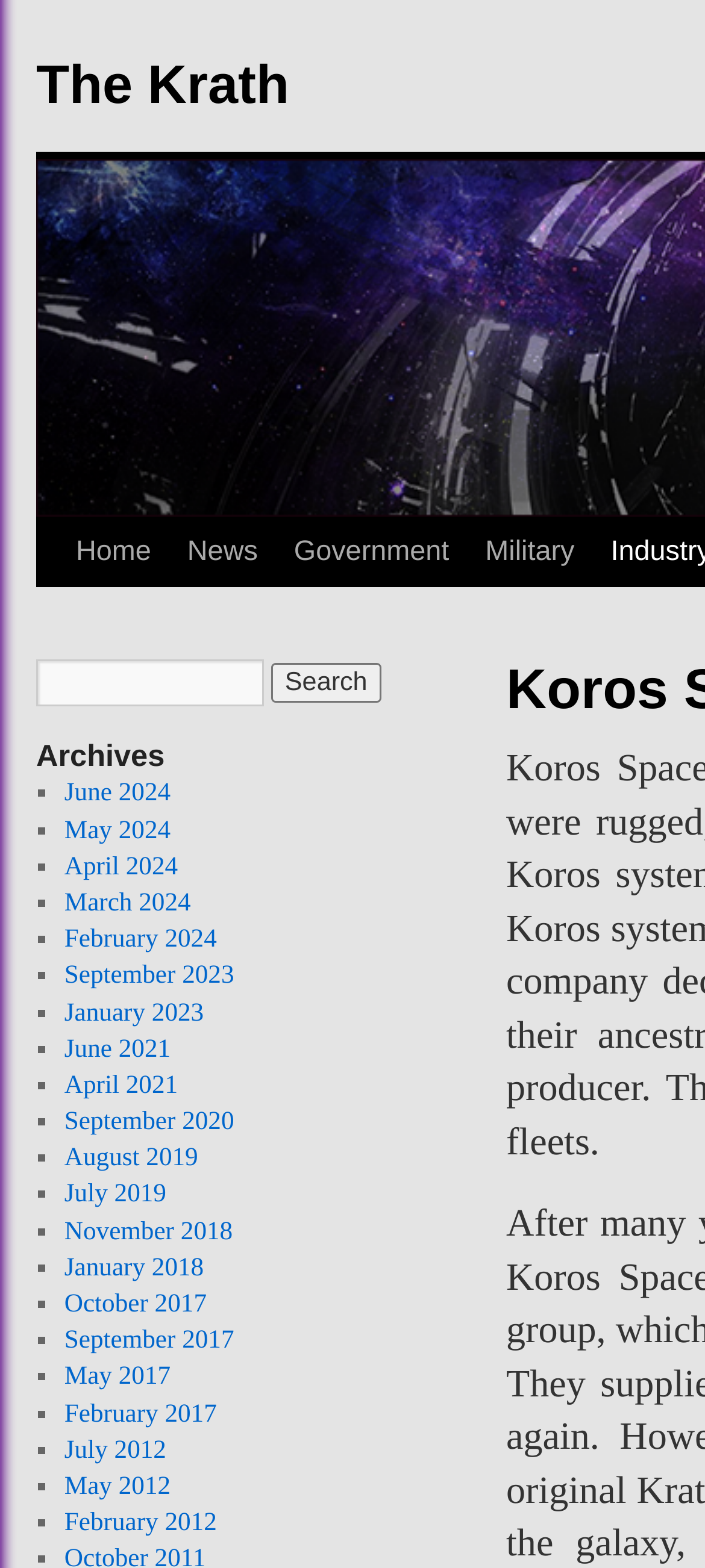What is the purpose of the search box?
Please answer the question with as much detail as possible using the screenshot.

I inferred the answer by analyzing the search box element and its surrounding elements. The search box is located near the 'Archives' heading, and the links below it are dated archives. Therefore, it is likely that the search box is used to search the archives.